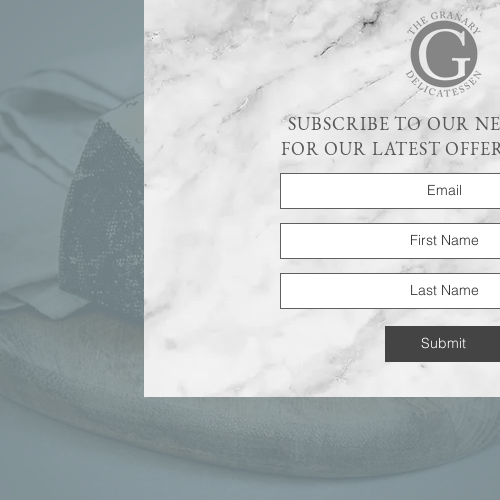List and describe all the prominent features within the image.

This image showcases a stylish subscription form from The Granary Delicatessen, inviting visitors to sign up for the latest offers. The background features a subtle marble texture, enhancing the elegant presentation of the form. Prominently displayed at the top is the delicatessen's logo, which features a sophisticated "G" surrounded by the text "THE GRANARY DELICATESSEN." Below the logo, the message reads "SUBSCRIBE TO OUR NEWSLETTER FOR OUR LATEST OFFERS," encouraging engagement with potential customers. 

The form includes fields for entering an email address, first name, and last name, providing a simple interface for users to complete. At the bottom right, a prominent "Submit" button stands out, inviting users to finalize their subscription effortlessly. This design balances aesthetics with functionality, making it easy for visitors to connect with The Granary Delicatessen.